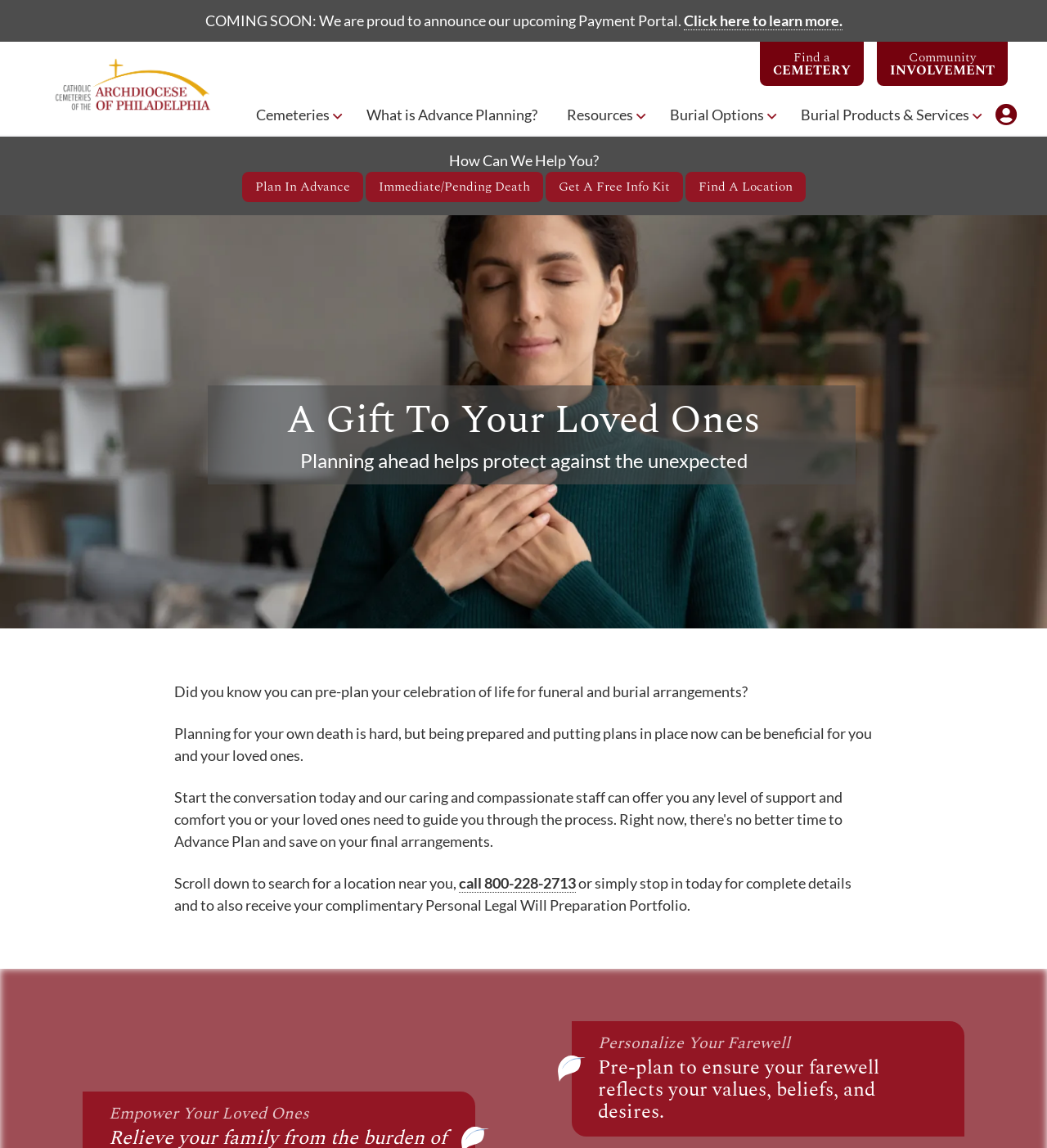Please identify the bounding box coordinates of the area that needs to be clicked to follow this instruction: "Visit Philadelphia Catholic Cemeteries".

[0.038, 0.094, 0.217, 0.108]